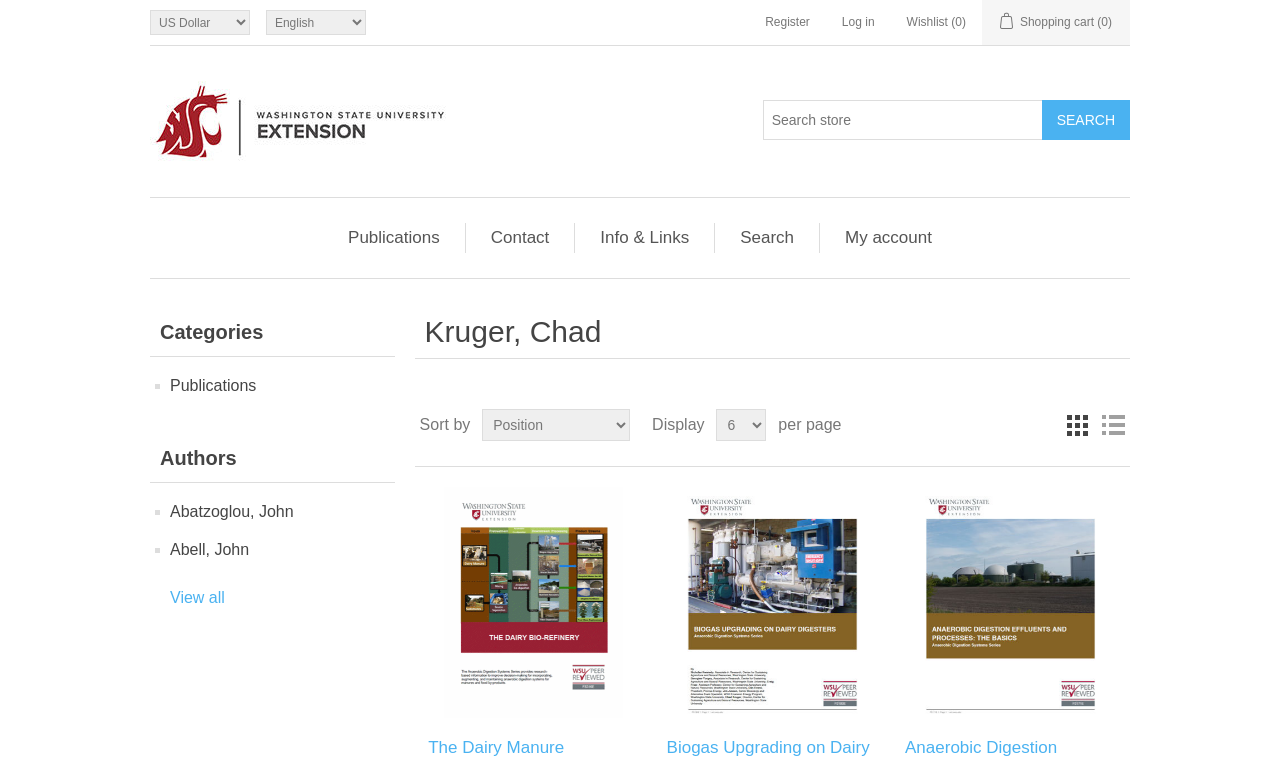Respond with a single word or short phrase to the following question: 
How many categories are listed?

1